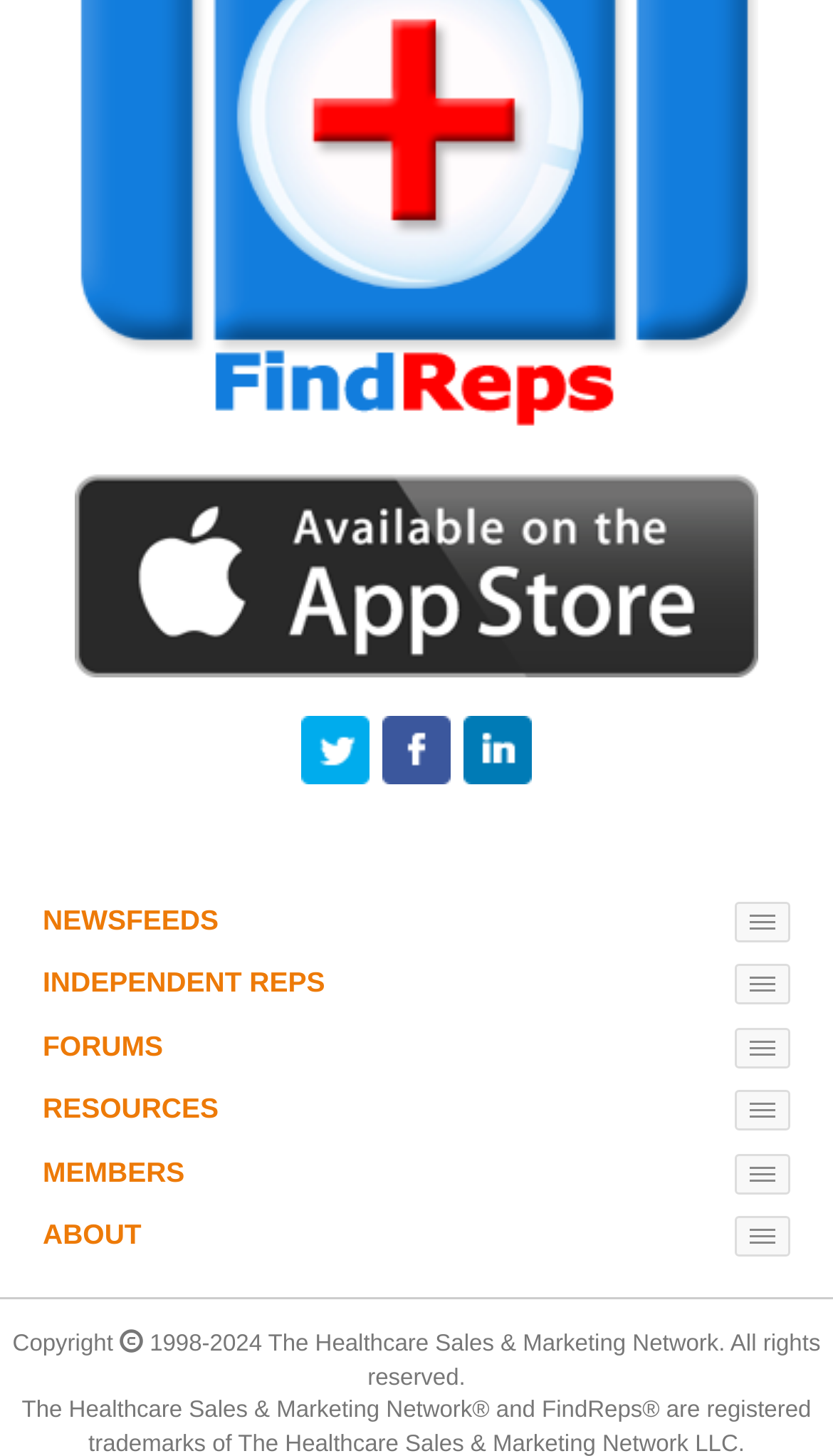Determine the bounding box for the UI element that matches this description: "alt="CIRP.org" title="CIRP.org"".

None